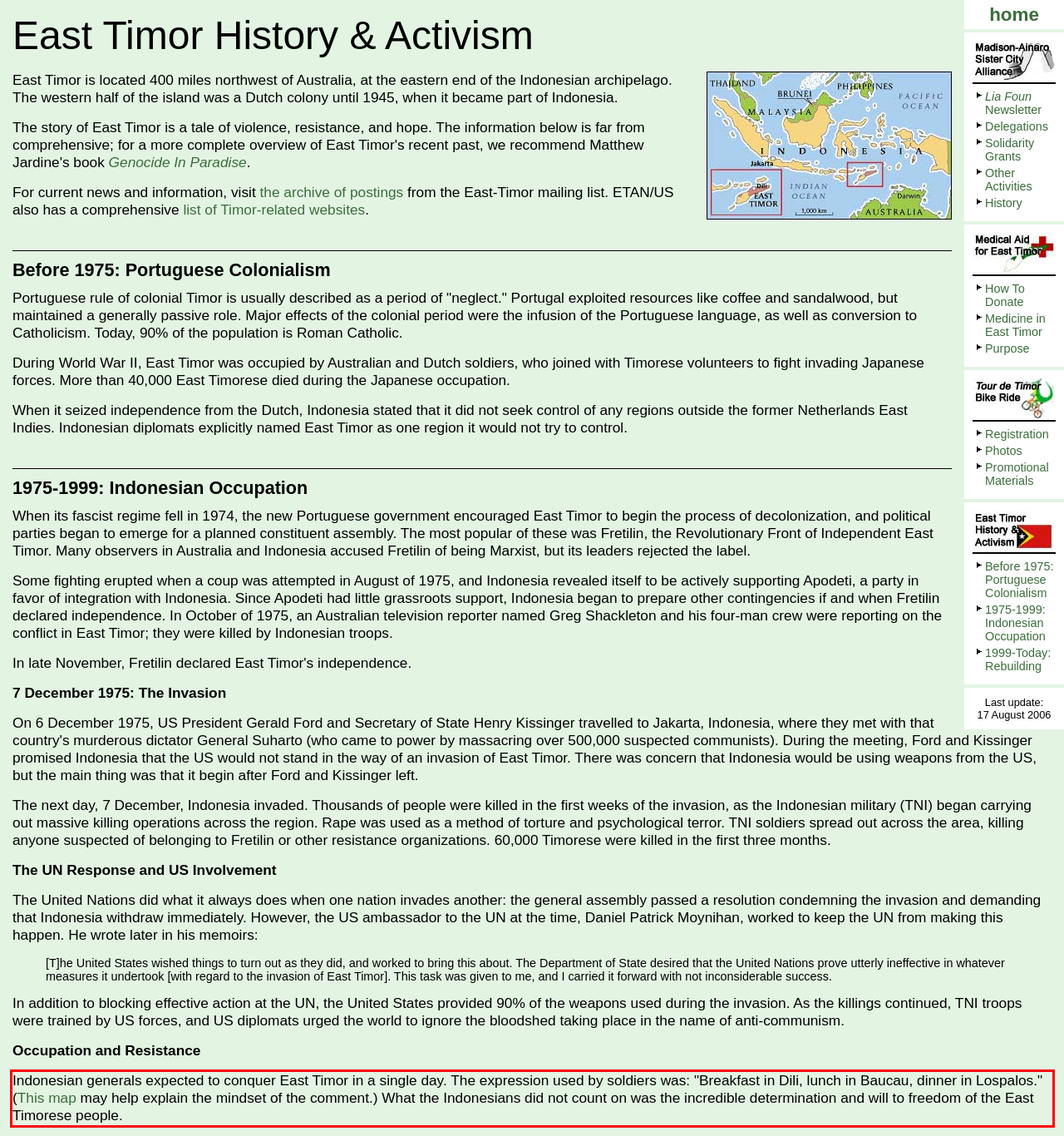Identify the red bounding box in the webpage screenshot and perform OCR to generate the text content enclosed.

Indonesian generals expected to conquer East Timor in a single day. The expression used by soldiers was: "Breakfast in Dili, lunch in Baucau, dinner in Lospalos." (This map may help explain the mindset of the comment.) What the Indonesians did not count on was the incredible determination and will to freedom of the East Timorese people.